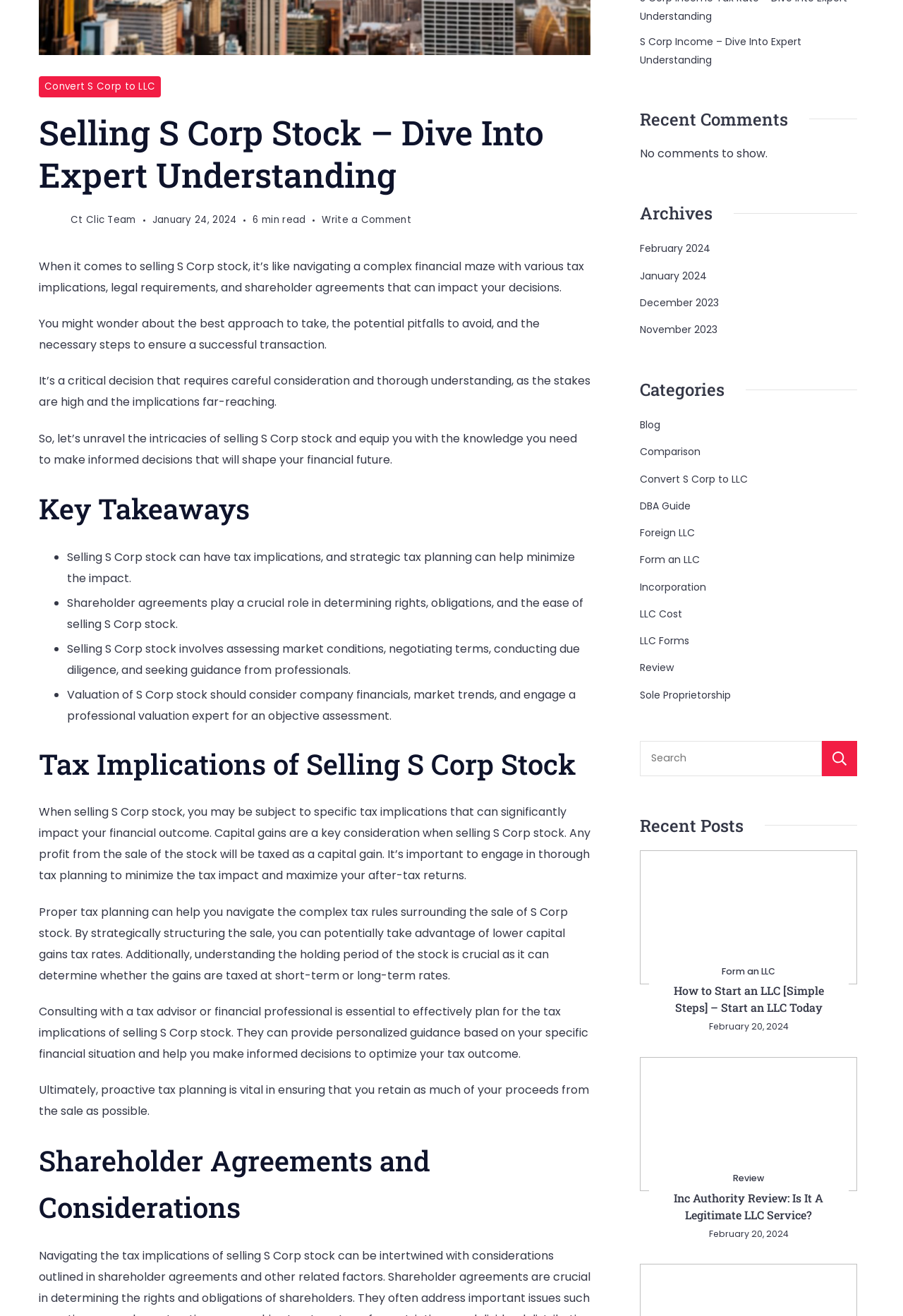Extract the bounding box coordinates of the UI element described: "February 20, 2024". Provide the coordinates in the format [left, top, right, bottom] with values ranging from 0 to 1.

[0.785, 0.775, 0.873, 0.785]